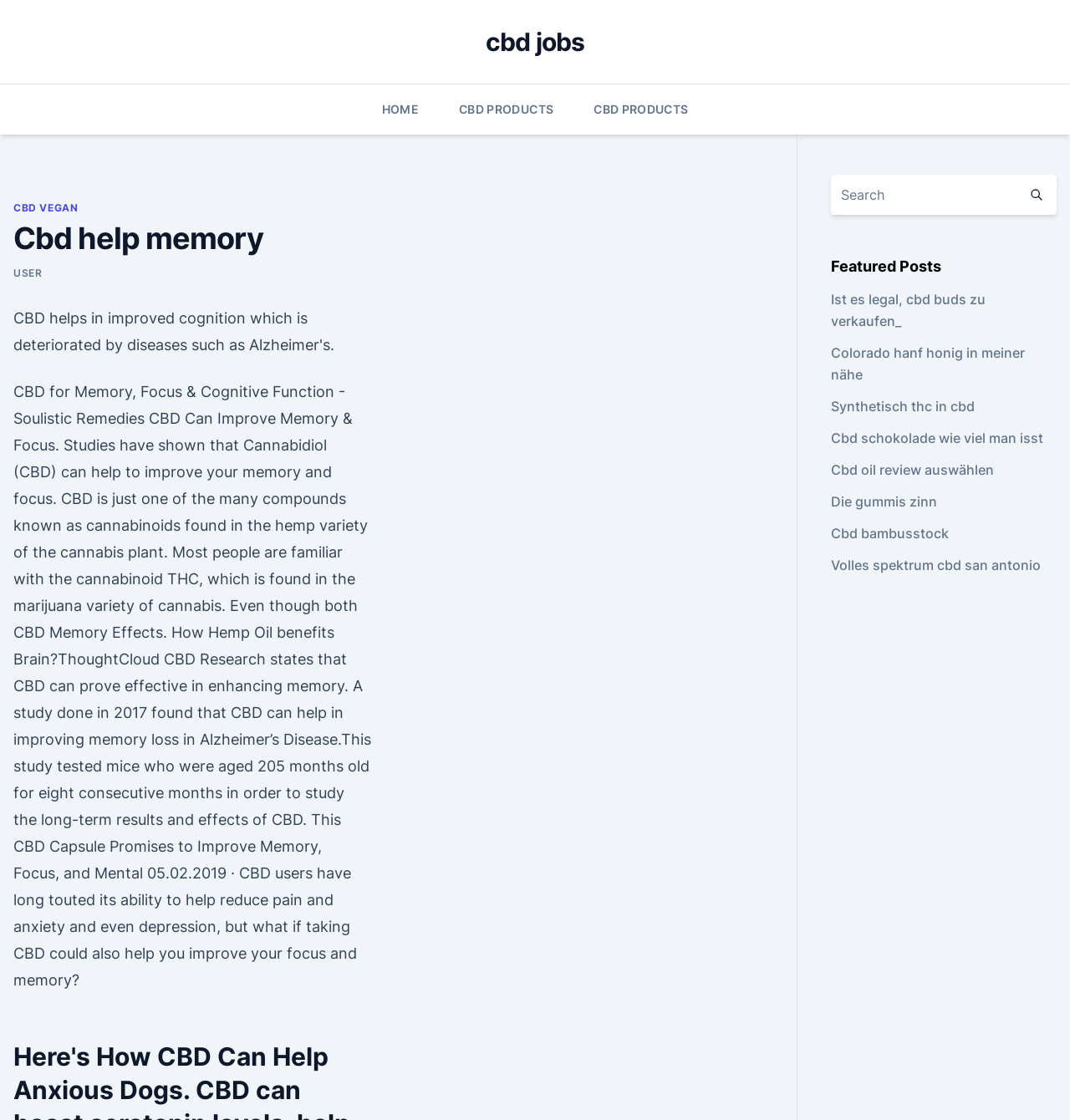Can you locate the main headline on this webpage and provide its text content?

Cbd help memory